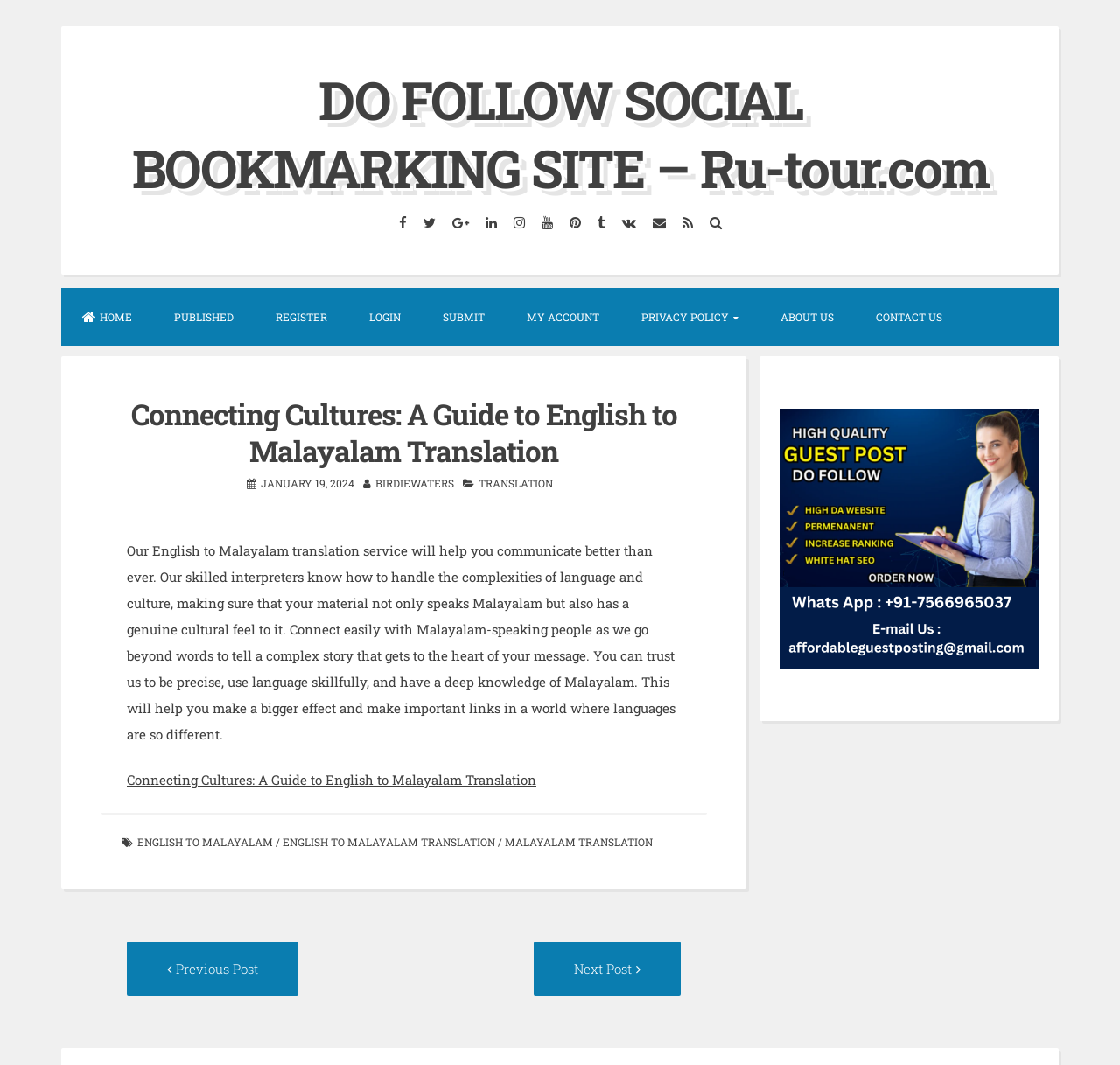Find the bounding box coordinates of the clickable area required to complete the following action: "Search for something".

[0.627, 0.194, 0.65, 0.223]